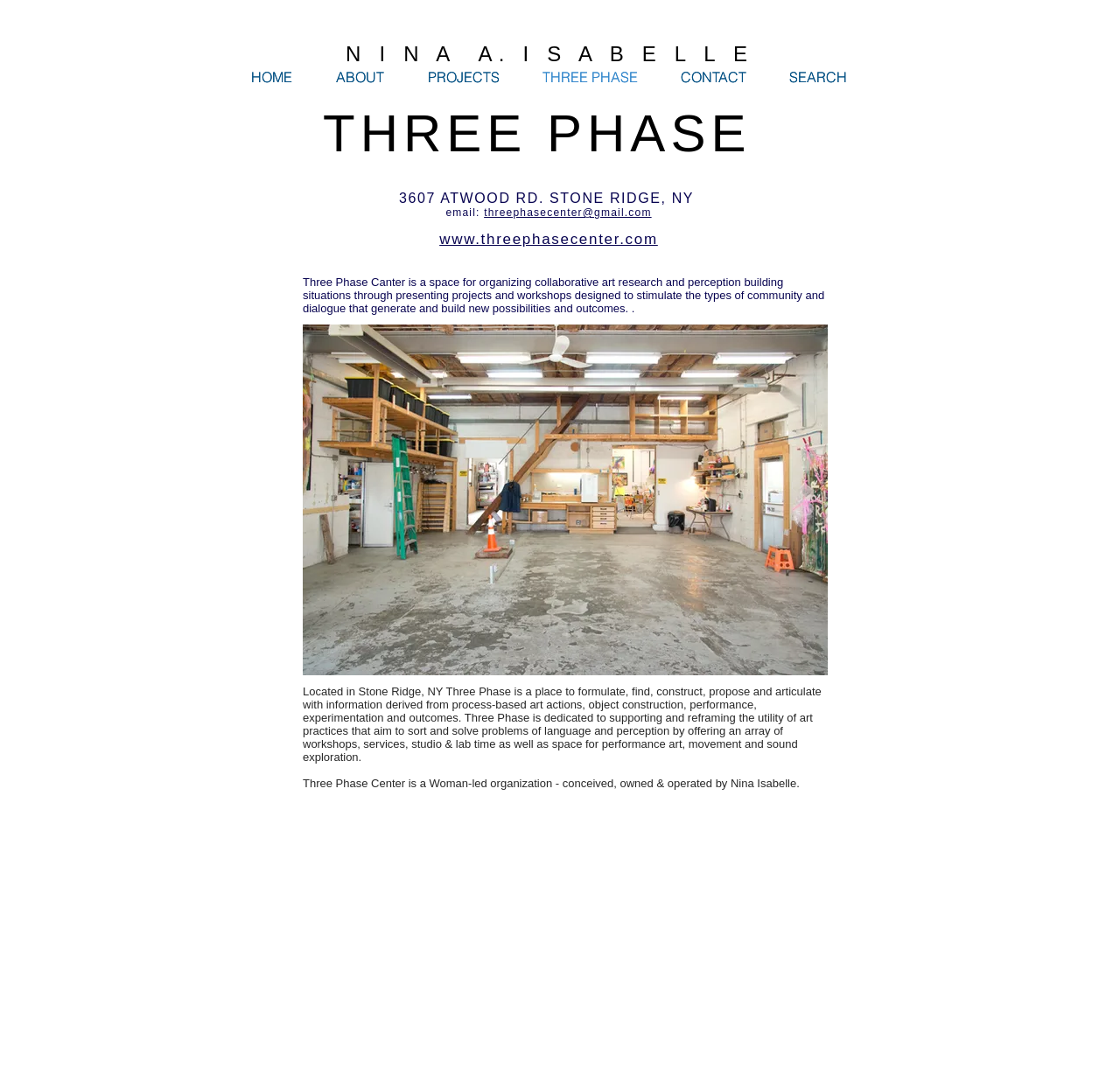Use a single word or phrase to respond to the question:
What is the email address of Three Phase?

threephasecenter@gmail.com